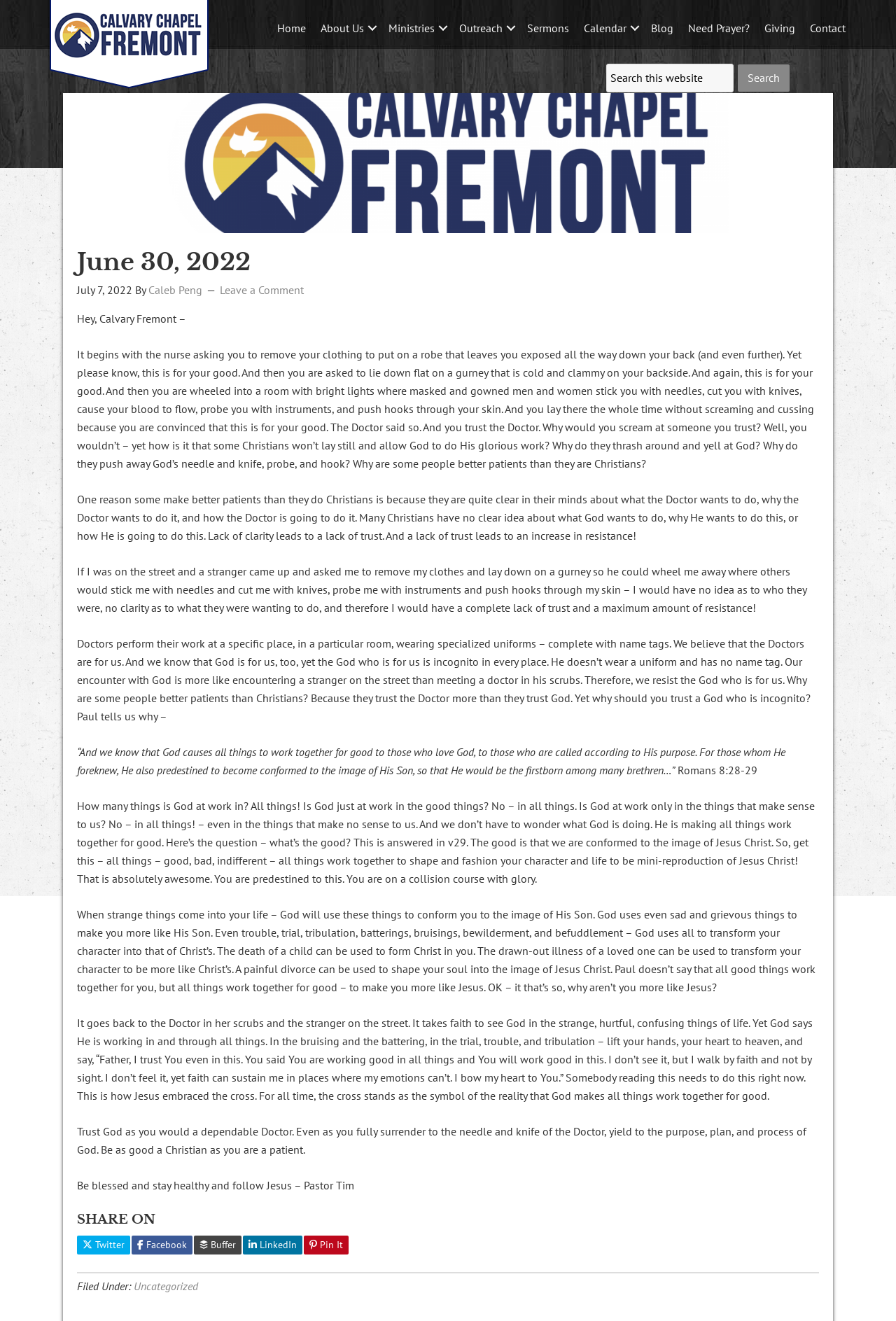What is the purpose of God's work according to Romans 8:28-29?
Based on the visual details in the image, please answer the question thoroughly.

According to the sermon, Romans 8:28-29 states that God causes all things to work together for good to those who love God, and that He predestined us to be conformed to the image of His Son. Therefore, the purpose of God's work is to shape and fashion our character and life to be a mini-reproduction of Jesus Christ.